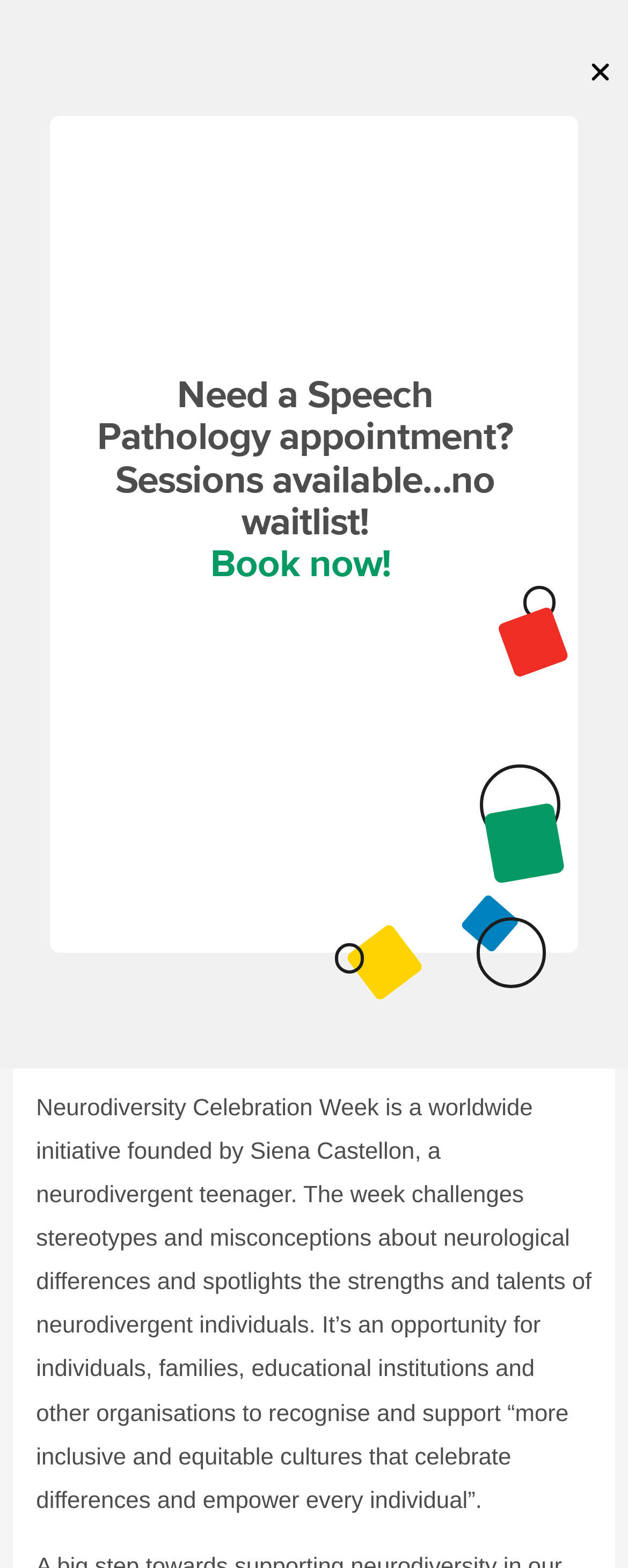Give a comprehensive overview of the webpage, including key elements.

The webpage is about International Neurodiversity Celebration Week, a worldwide initiative founded by Siena Castellon, a neurodivergent teenager. At the top left corner, there is a logo of Dee Wardrop Speech Pathology. Next to it, on the top right corner, there is a menu toggle button and a search bar with a search button. 

Below the logo, there is a header section that spans the entire width of the page. It contains a heading that displays the title of the webpage, "International Neurodiversity Celebration Week – 13-19 March 2023". Underneath the title, there are several links to different topics, including "Autism Spectrum Disorders", "DWSP News", "Health", "Language Development", and "News", separated by commas. 

Following the links, there is a paragraph of text that describes neurodiversity as a collection of different neurotypes or brain differences. It also explains that Neurodiversity Celebration Week challenges stereotypes and misconceptions about neurological differences and spotlights the strengths and talents of neurodivergent individuals.

In the middle of the page, there is a section that promotes speech pathology appointments, with a heading that reads "Need a Speech Pathology appointment? Sessions available…no waitlist!" and a call-to-action button that says "Book now!".